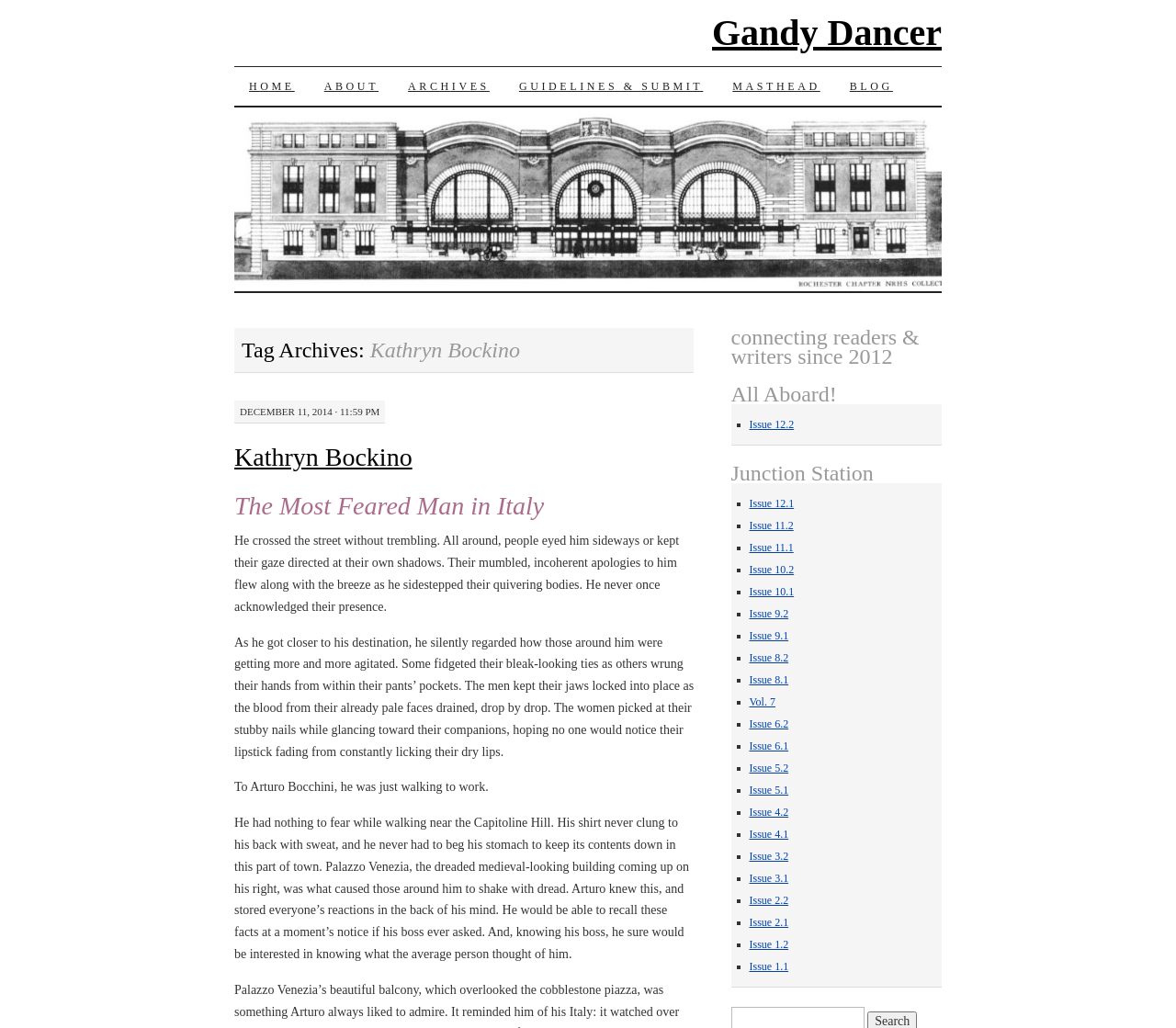Find the bounding box coordinates of the UI element according to this description: "Contact Us".

None